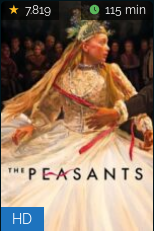Using the information in the image, could you please answer the following question in detail:
What does the 'HD' label signify?

The 'HD' label on the poster signifies that the movie is available in high definition, appealing to audiences seeking high-quality viewing experiences.